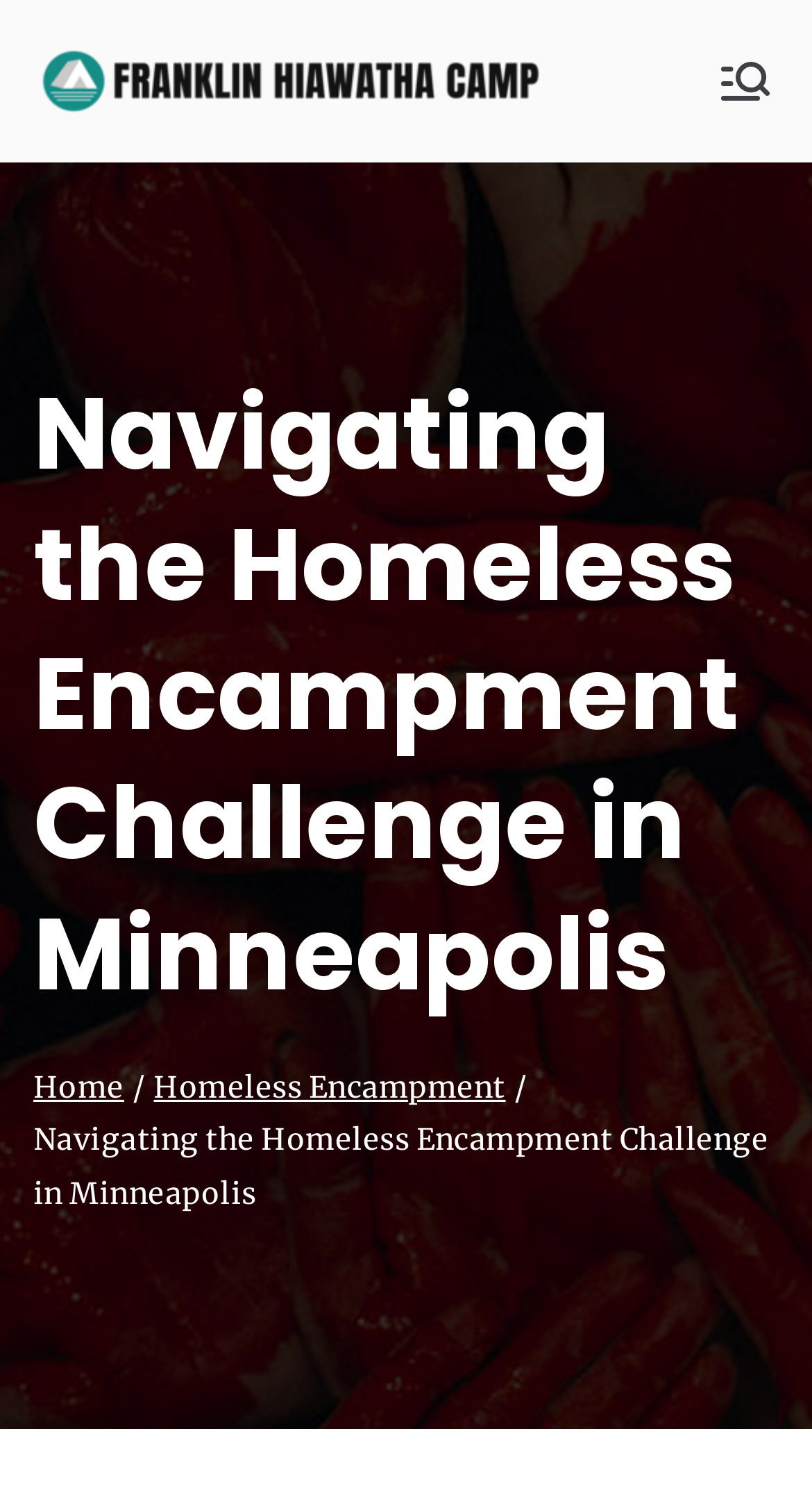Find the bounding box coordinates for the UI element whose description is: "Franklin Hiawatha Camp". The coordinates should be four float numbers between 0 and 1, in the format [left, top, right, bottom].

[0.723, 0.056, 0.95, 0.631]